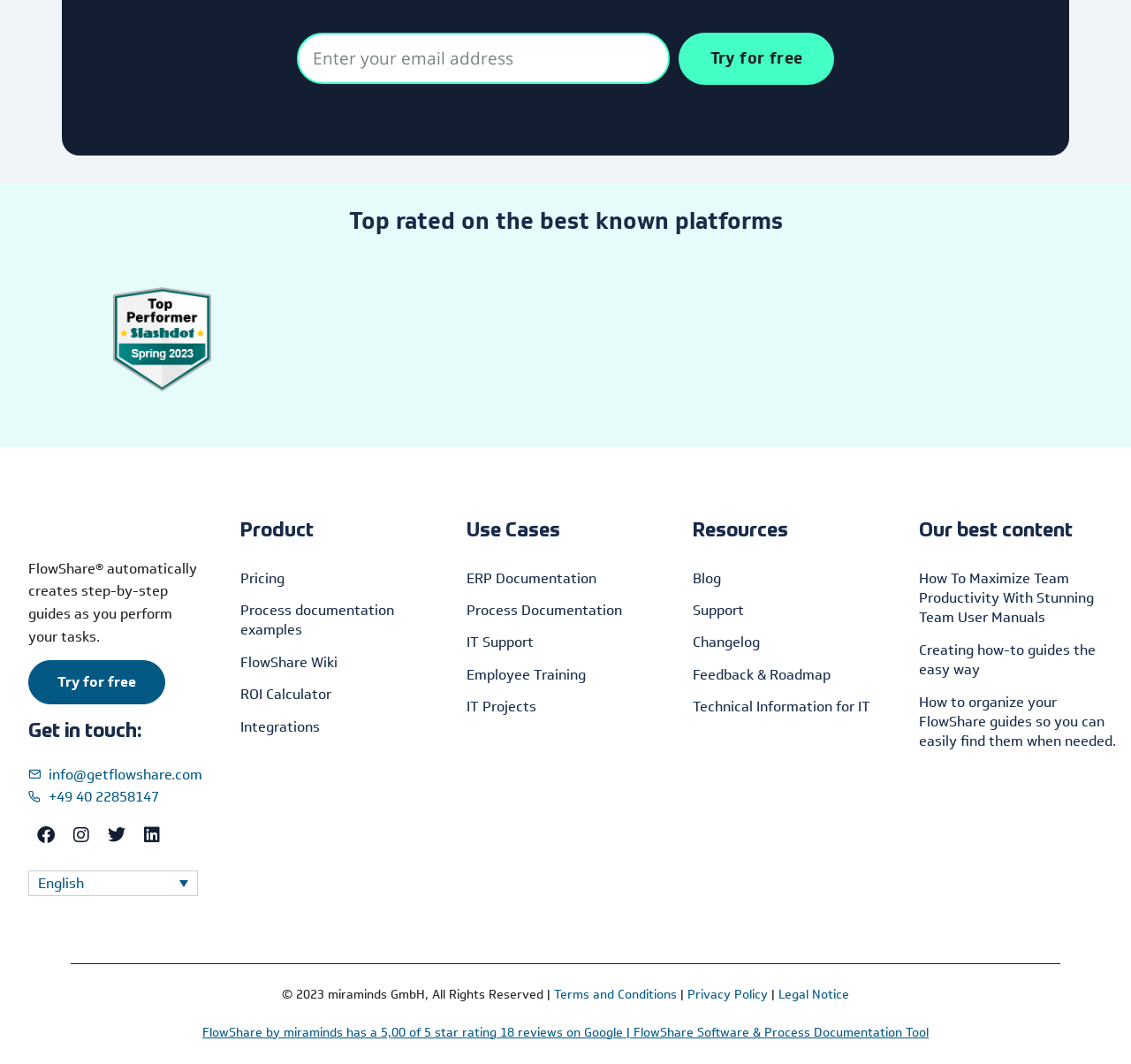Specify the bounding box coordinates for the region that must be clicked to perform the given instruction: "Enter your email address".

[0.263, 0.031, 0.593, 0.079]